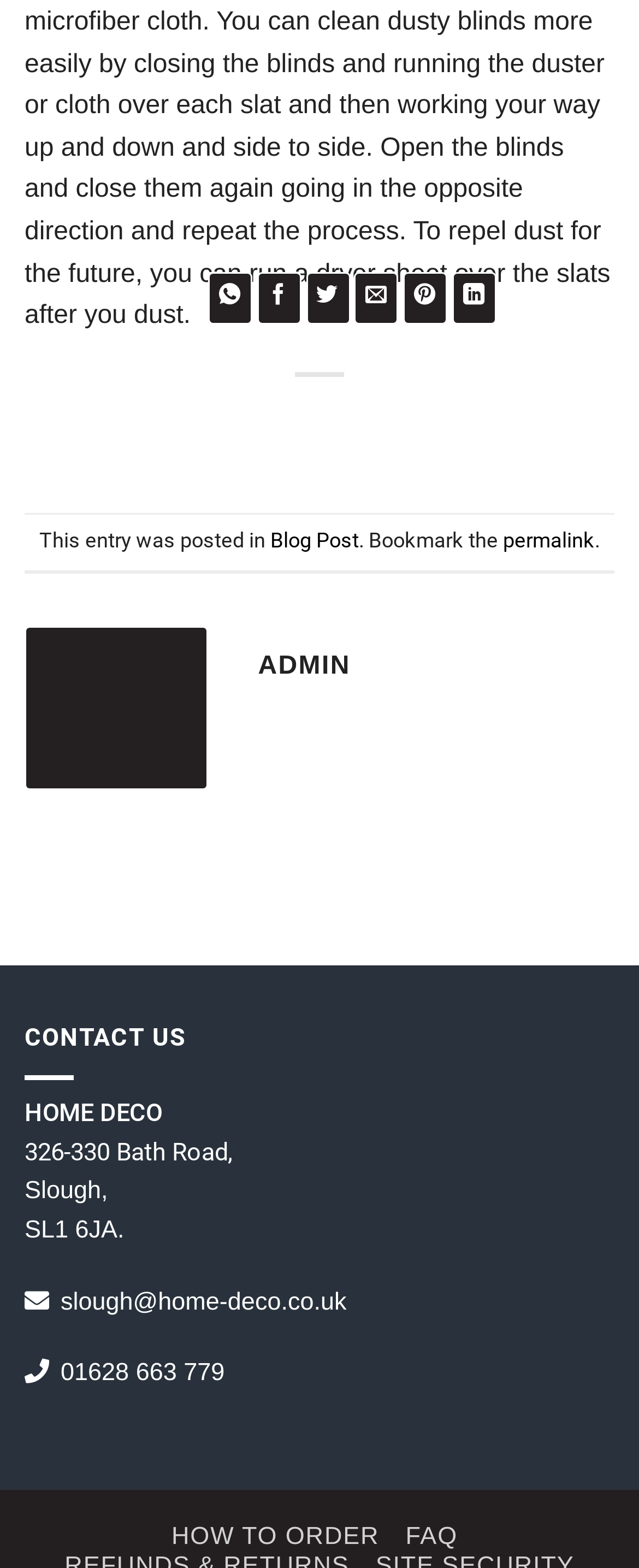Locate the UI element that matches the description 01628 663 779 in the webpage screenshot. Return the bounding box coordinates in the format (top-left x, top-left y, bottom-right x, bottom-right y), with values ranging from 0 to 1.

[0.095, 0.867, 0.352, 0.884]